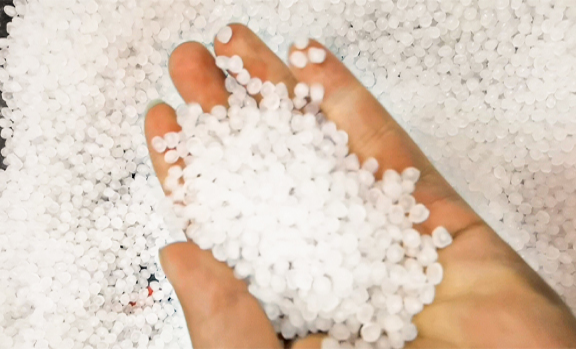Give a thorough description of the image, including any visible elements and their relationships.

The image portrays a hand cupped to hold a handful of small, white polypropylene pellets against a backdrop of an abundance of the same pellets spread out in a larger quantity. The granules are spherical and uniform, showcasing the raw material commonly used in the production of various plastic products. This visual representation highlights the versatility and foundational nature of polypropylene in manufacturing settings, particularly as discussed in the context of polymer additives that enhance the properties of this material for diverse applications. The image effectively conveys the tactile quality and scale of the polypropylene additives relevant to the industry, illustrating the importance of selecting appropriate additives to avoid potential processing issues.